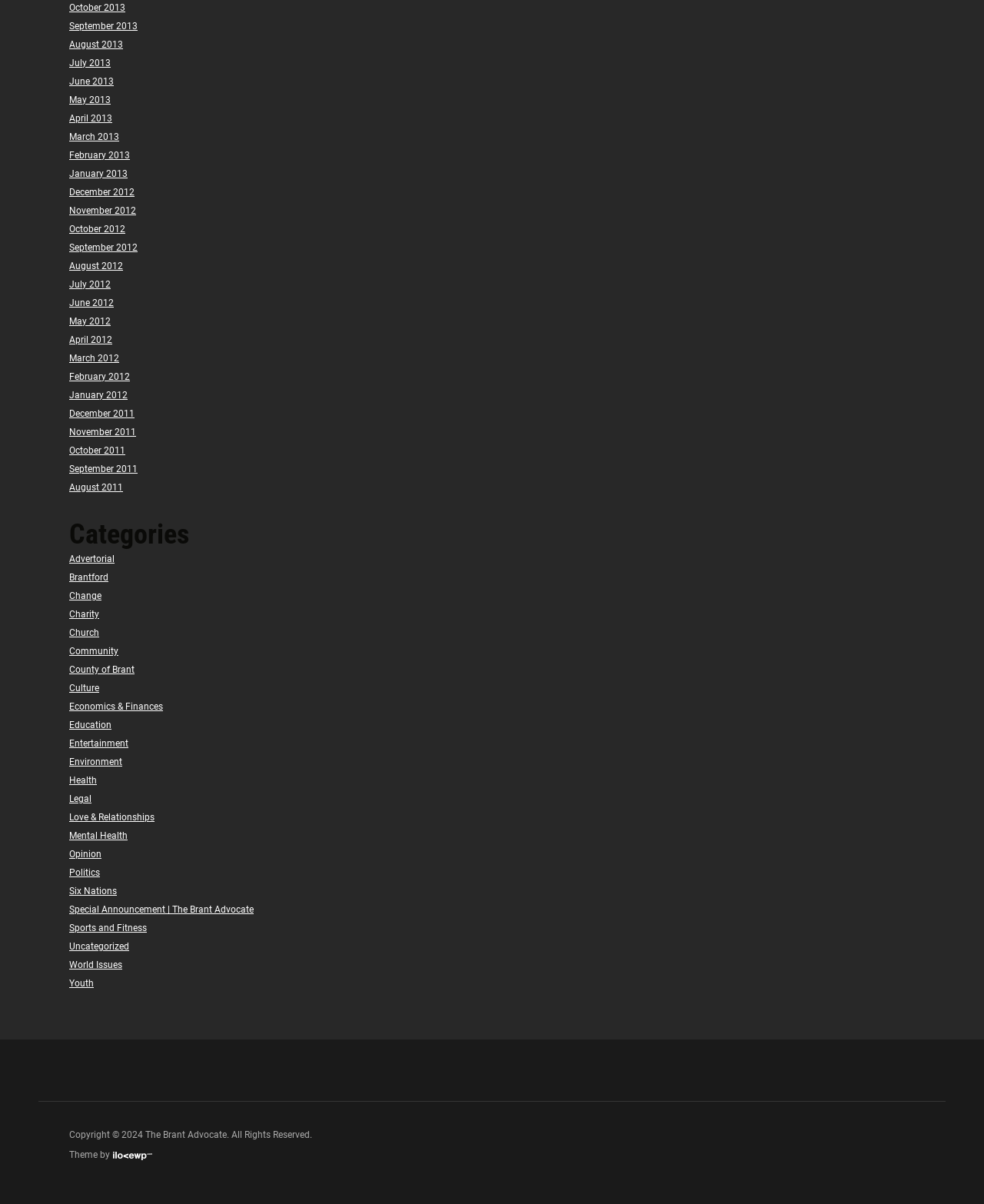Determine the bounding box of the UI component based on this description: "Entertainment". The bounding box coordinates should be four float values between 0 and 1, i.e., [left, top, right, bottom].

[0.07, 0.613, 0.13, 0.622]